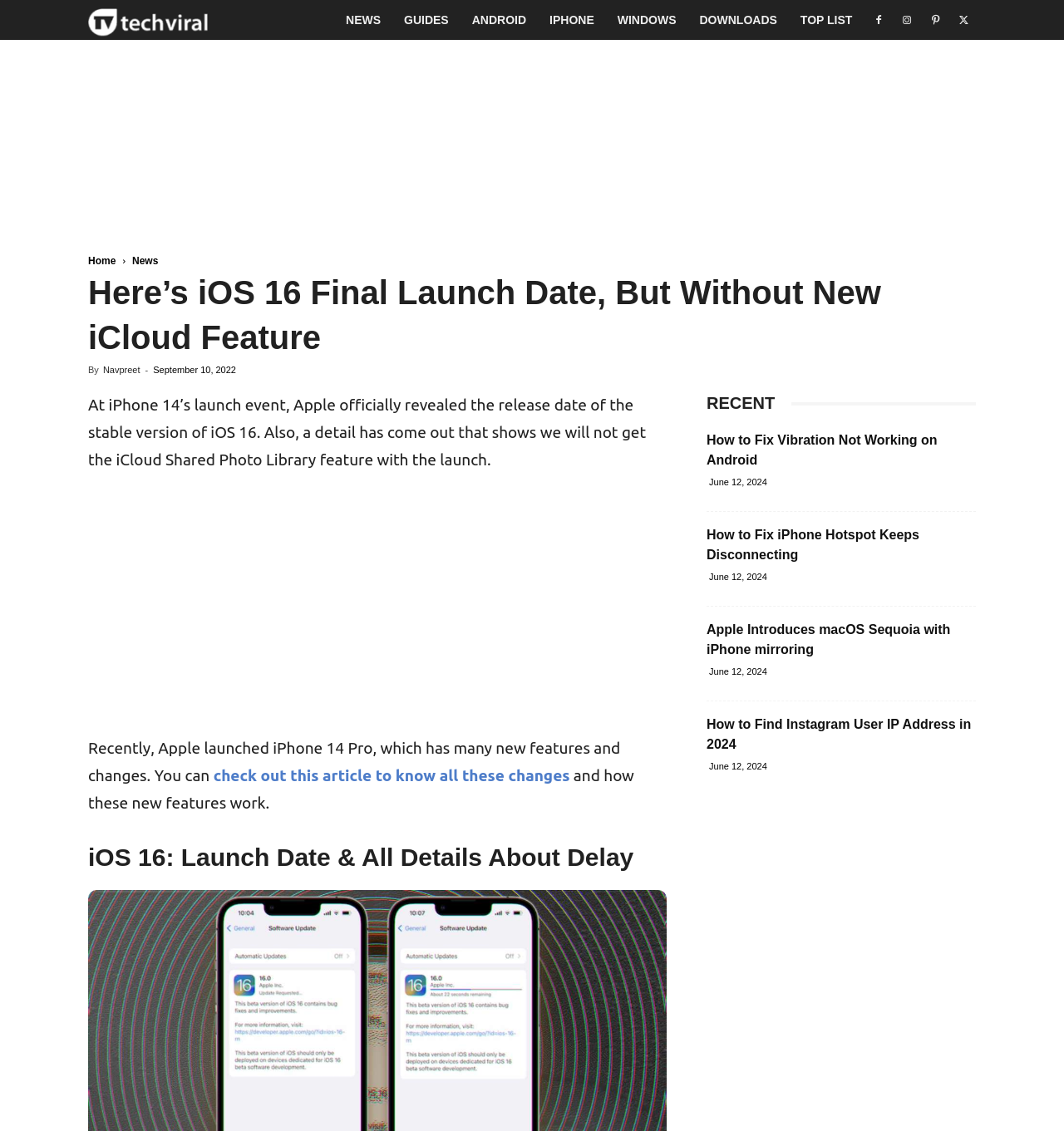What are the recent articles listed on the right sidebar?
Provide a well-explained and detailed answer to the question.

I determined the answer by examining the right sidebar, which contains a list of recent articles with the mentioned titles.